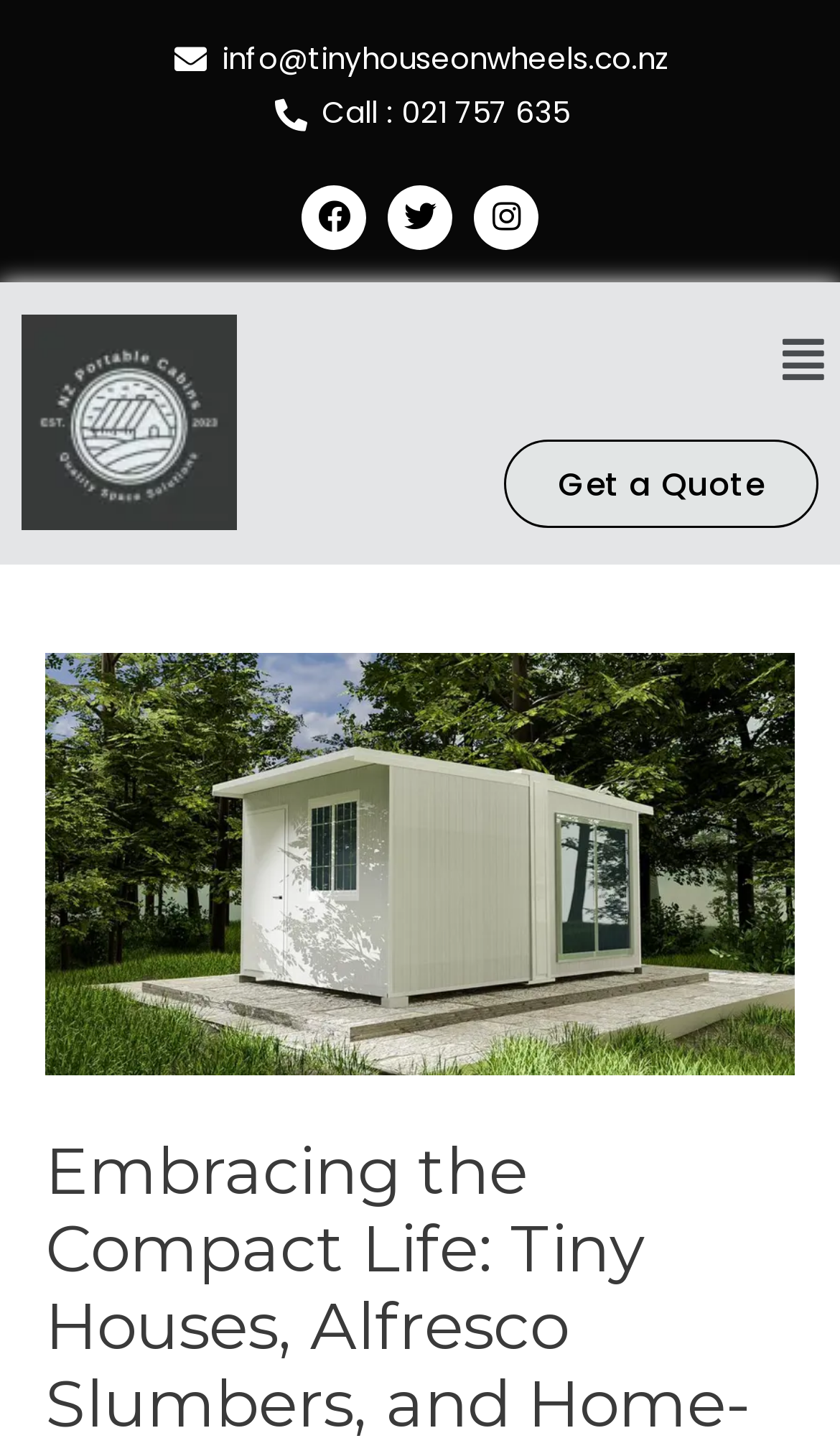What is the email address to contact?
Answer the question with just one word or phrase using the image.

info@tinyhouseonwheels.co.nz